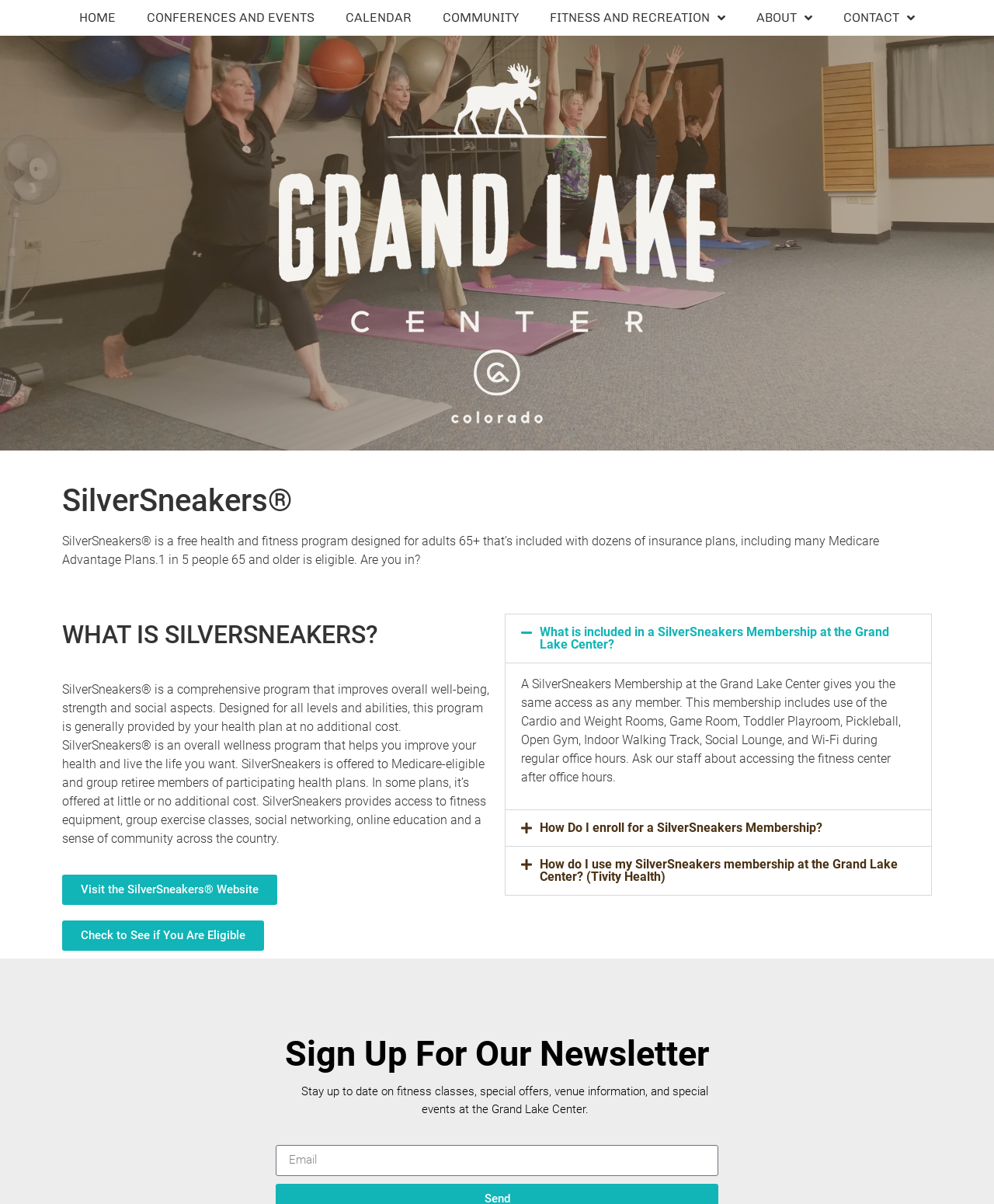Determine the bounding box coordinates for the area you should click to complete the following instruction: "Click the HOME link".

[0.064, 0.0, 0.132, 0.03]